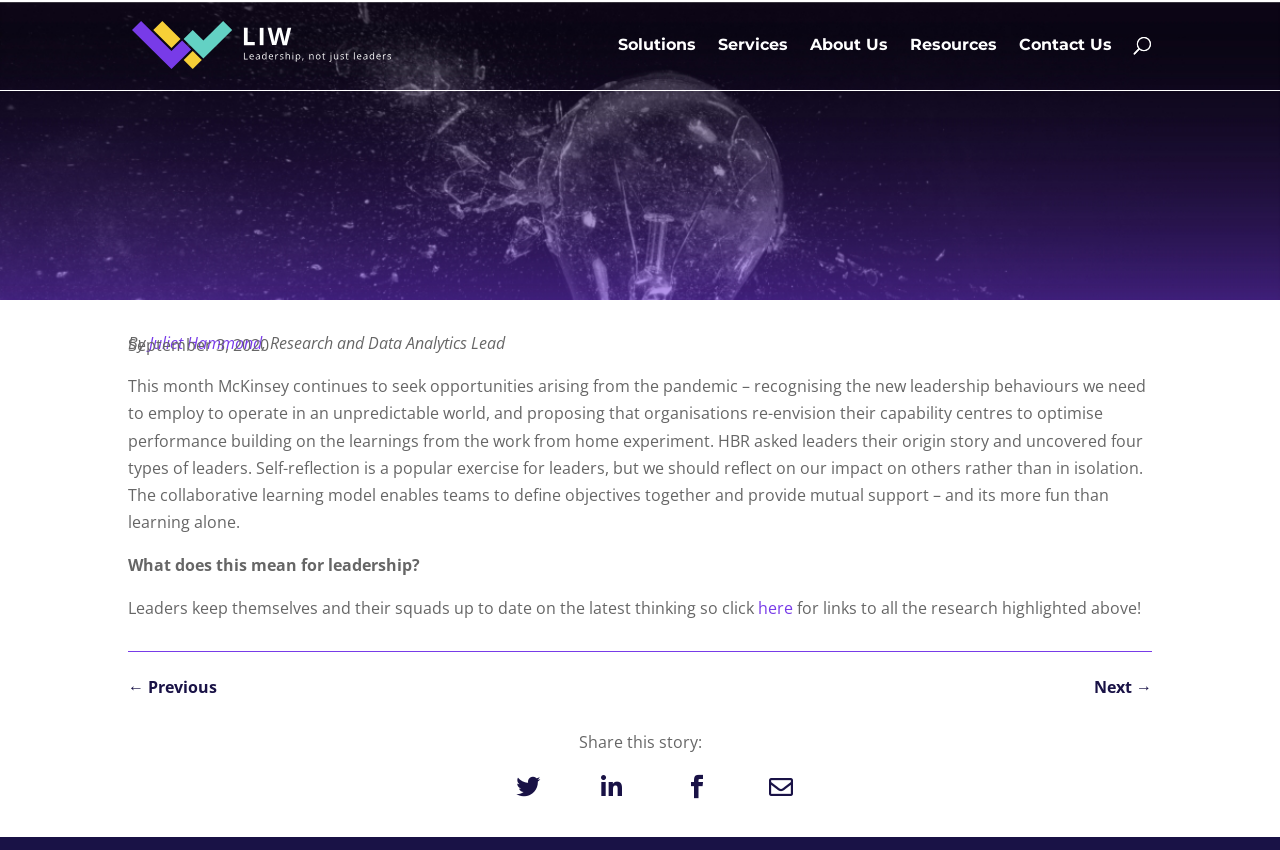Based on the image, provide a detailed and complete answer to the question: 
What is the date mentioned in the article?

I found the date by looking at the static text element with the content 'September 3, 2020' which is located at the top of the page.